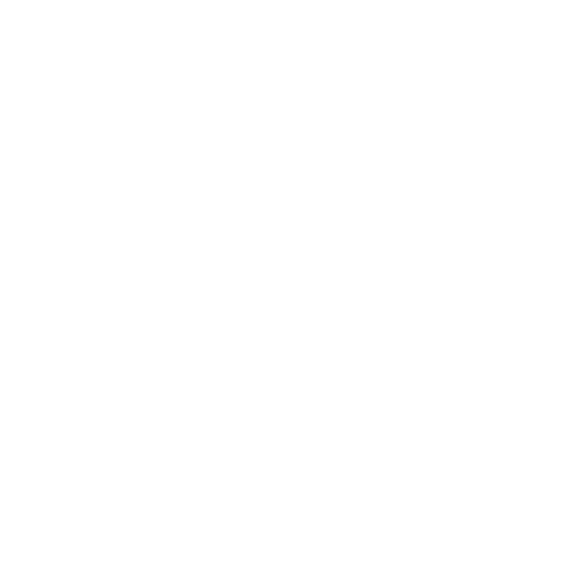What is the primary purpose of the face masks?
Refer to the image and answer the question using a single word or phrase.

Protection